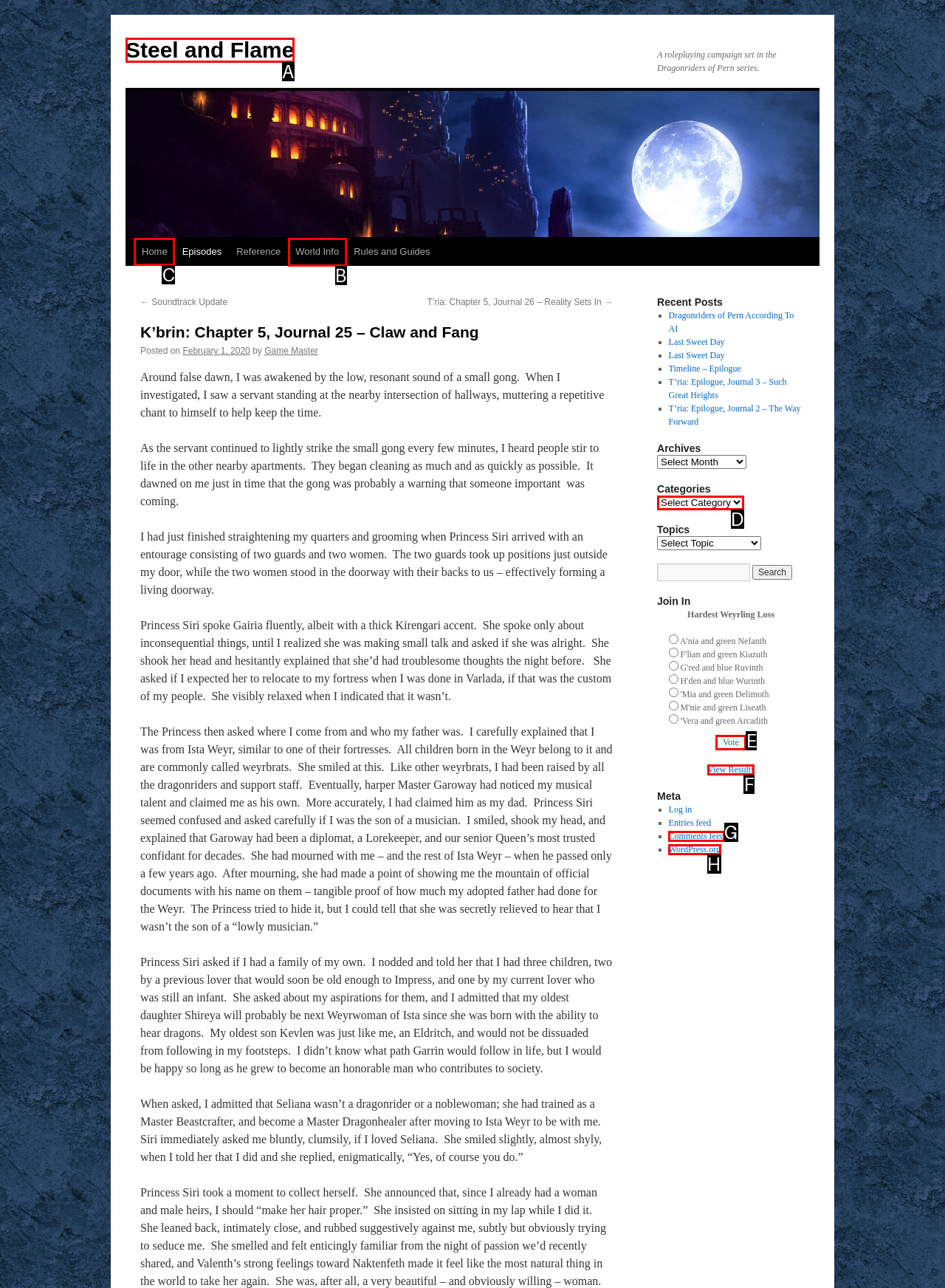Which HTML element should be clicked to perform the following task: Click on the 'Home' link
Reply with the letter of the appropriate option.

C